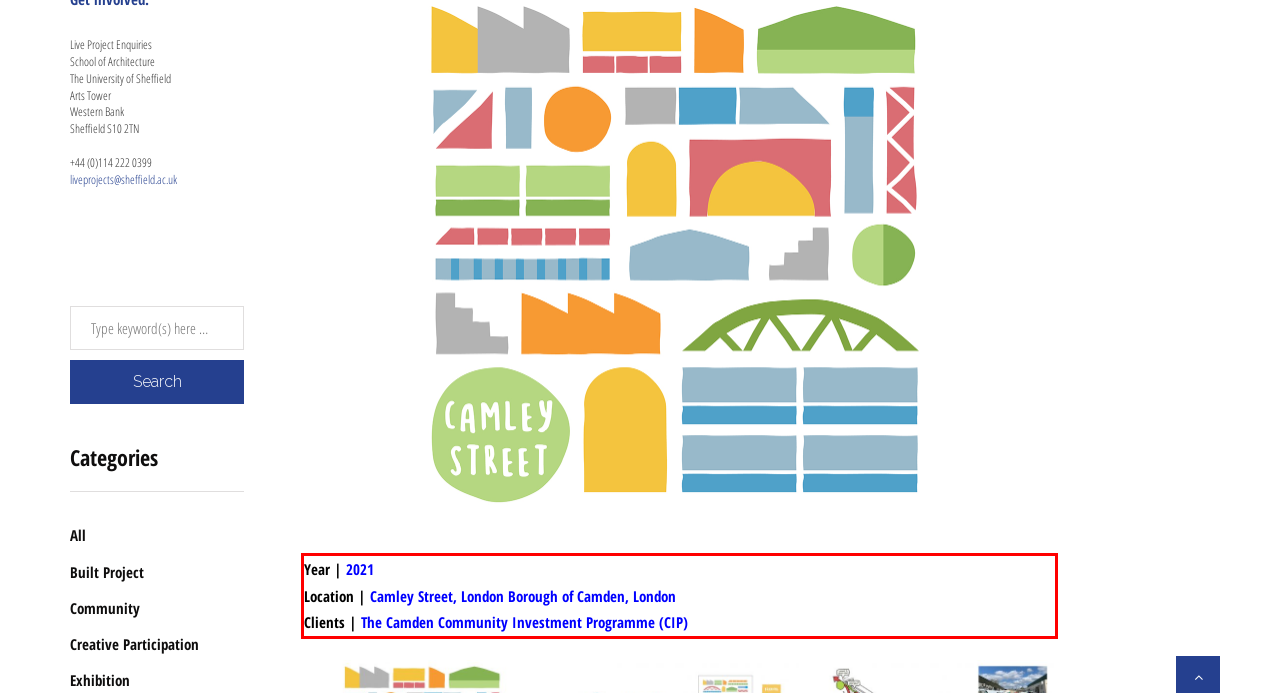Please extract the text content from the UI element enclosed by the red rectangle in the screenshot.

Year | 2021 Location | Camley Street, London Borough of Camden, London Clients | The Camden Community Investment Programme (CIP)